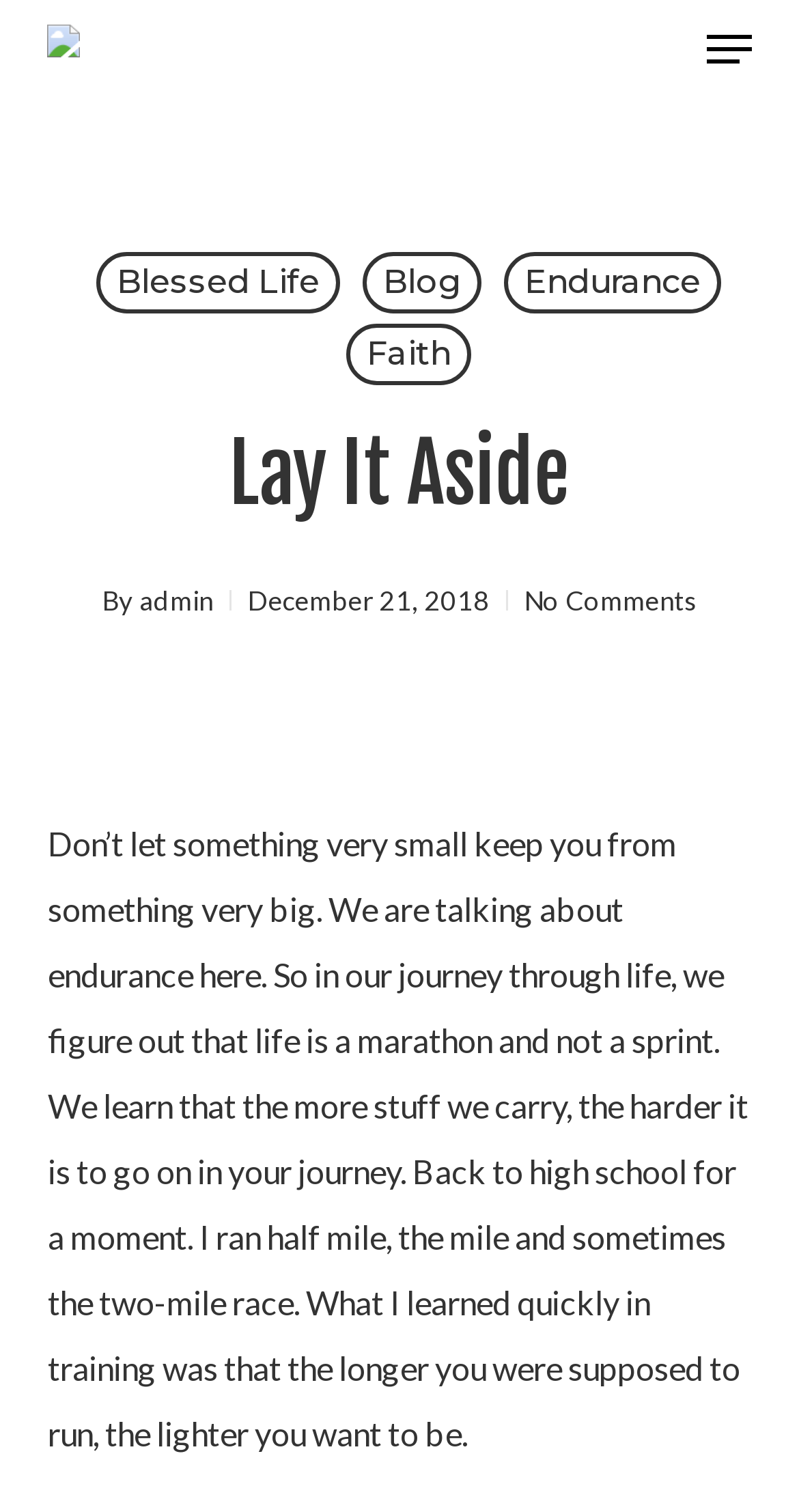Pinpoint the bounding box coordinates for the area that should be clicked to perform the following instruction: "Click on the navigation menu button".

[0.884, 0.019, 0.94, 0.046]